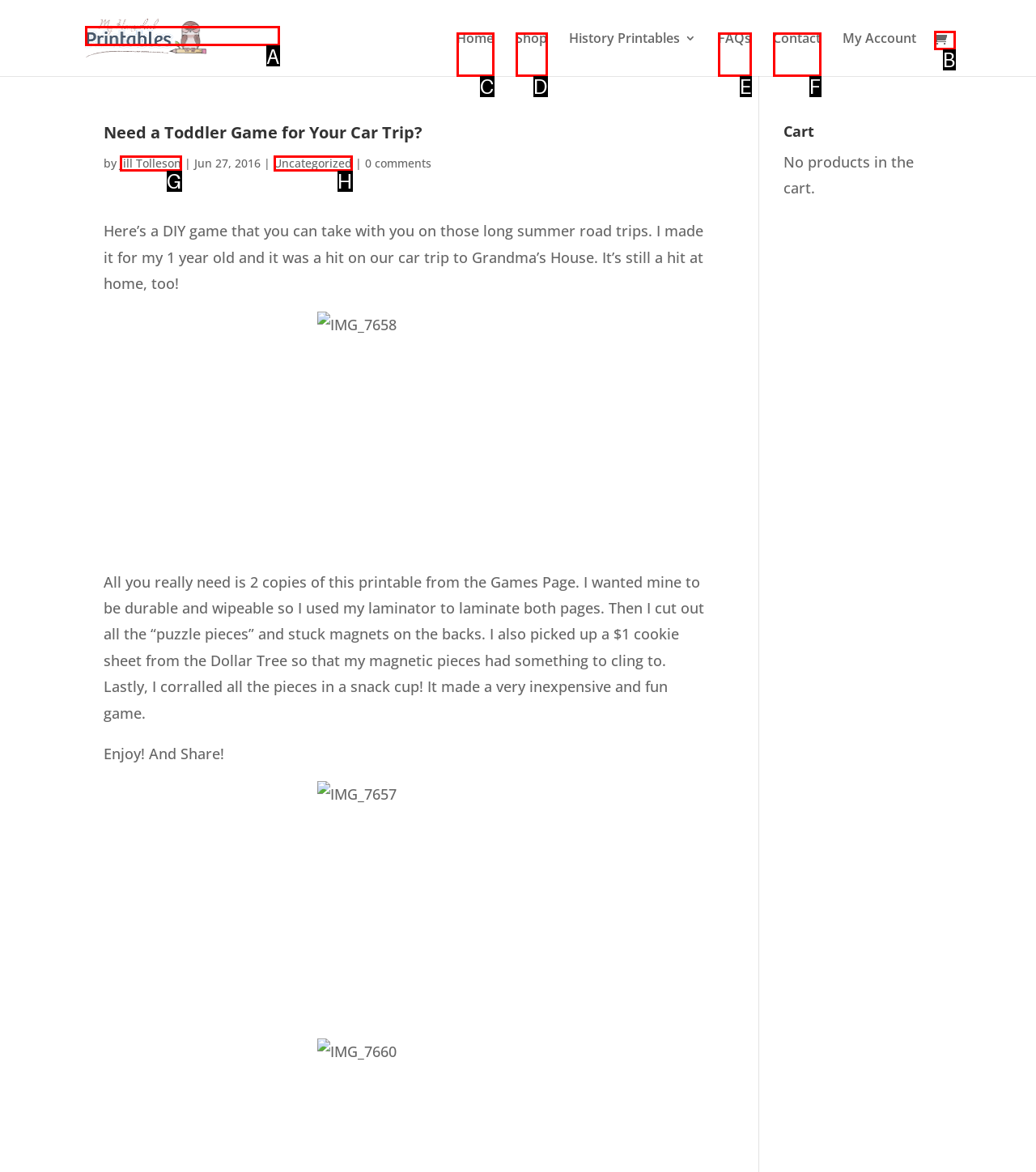Select the option that matches the description: Home. Answer with the letter of the correct option directly.

C